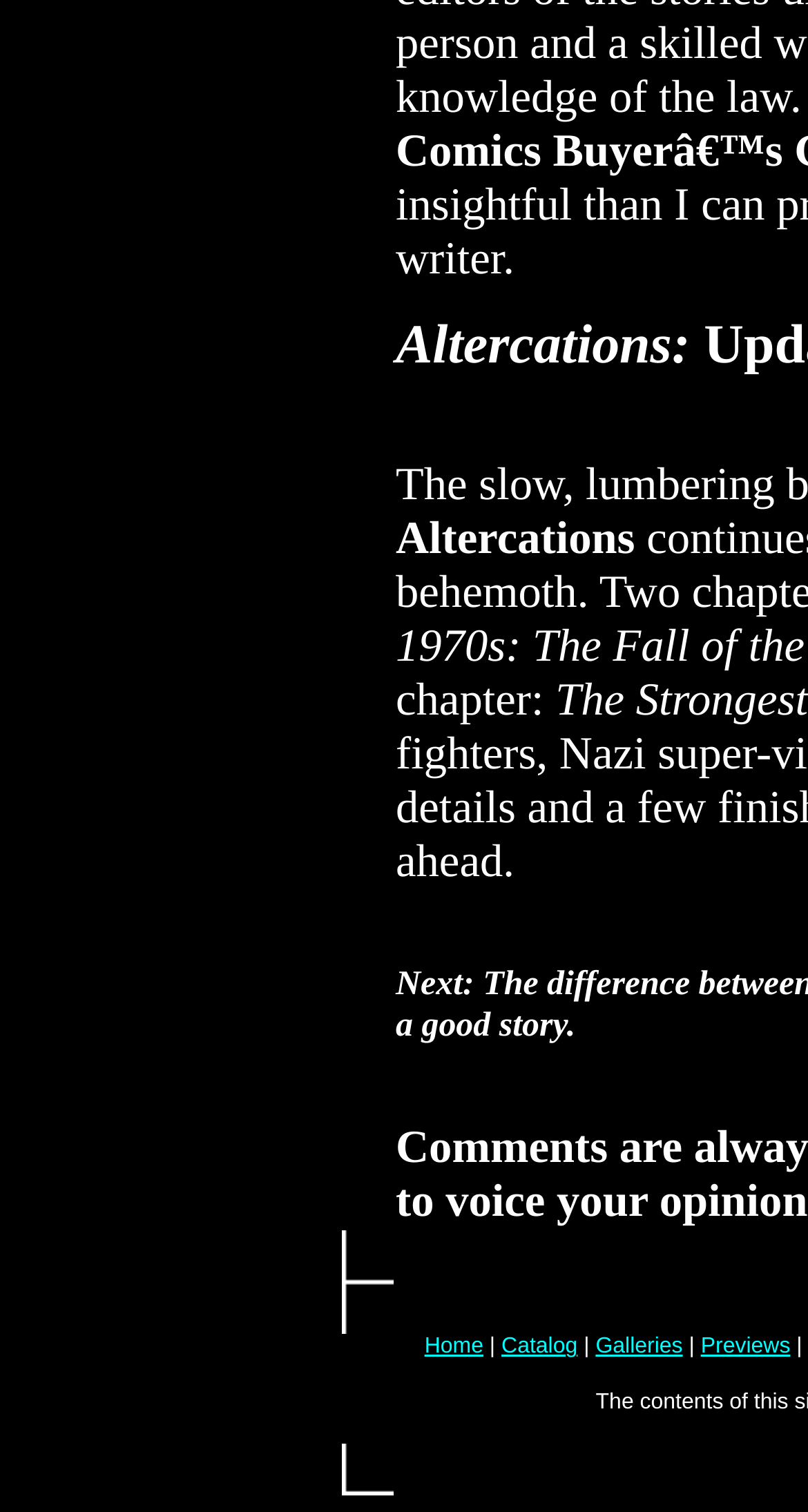From the webpage screenshot, predict the bounding box of the UI element that matches this description: "Home".

[0.525, 0.882, 0.598, 0.899]